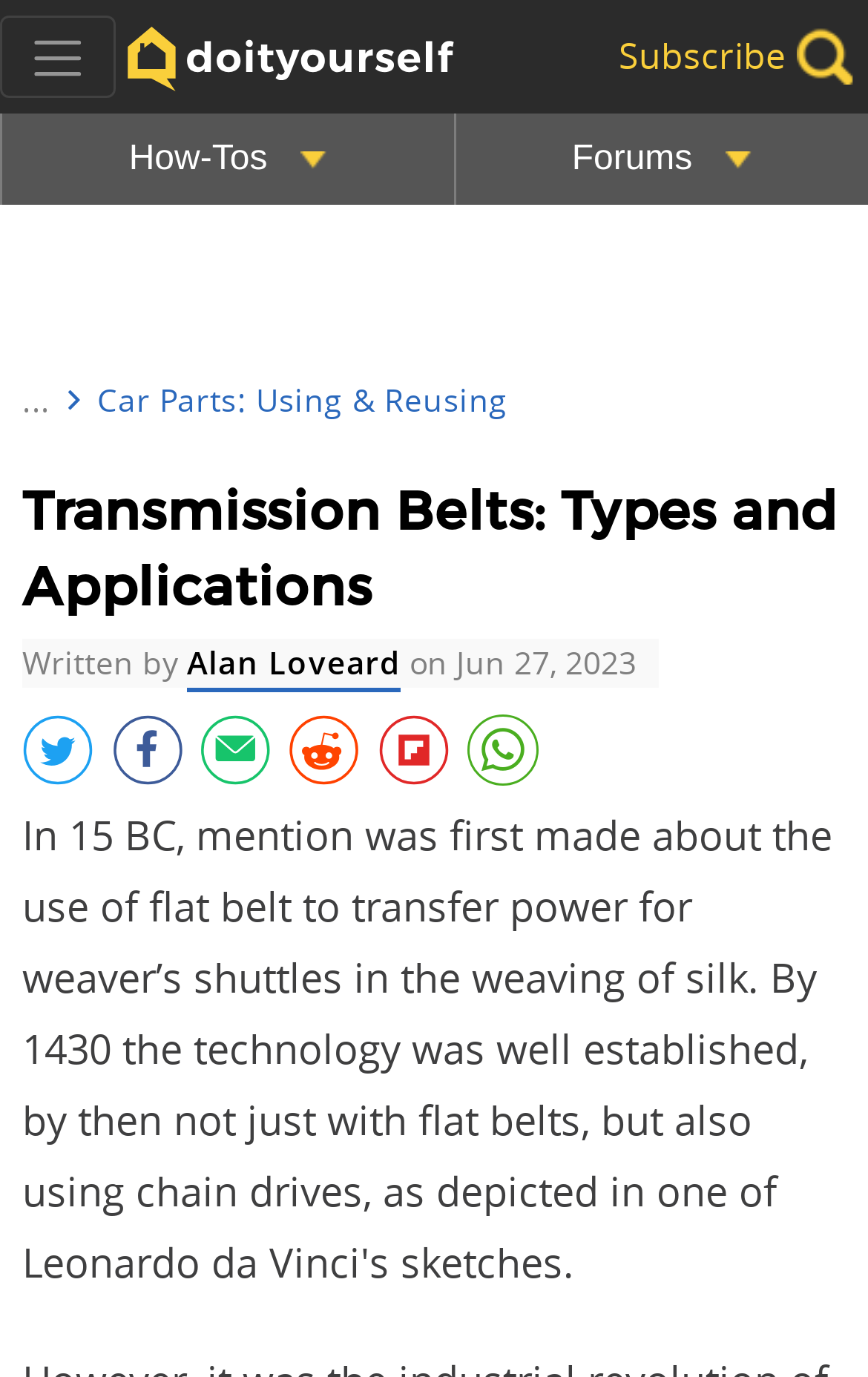Determine the bounding box coordinates for the clickable element required to fulfill the instruction: "Read about Transmission Belts: Types and Applications". Provide the coordinates as four float numbers between 0 and 1, i.e., [left, top, right, bottom].

[0.026, 0.343, 0.974, 0.453]